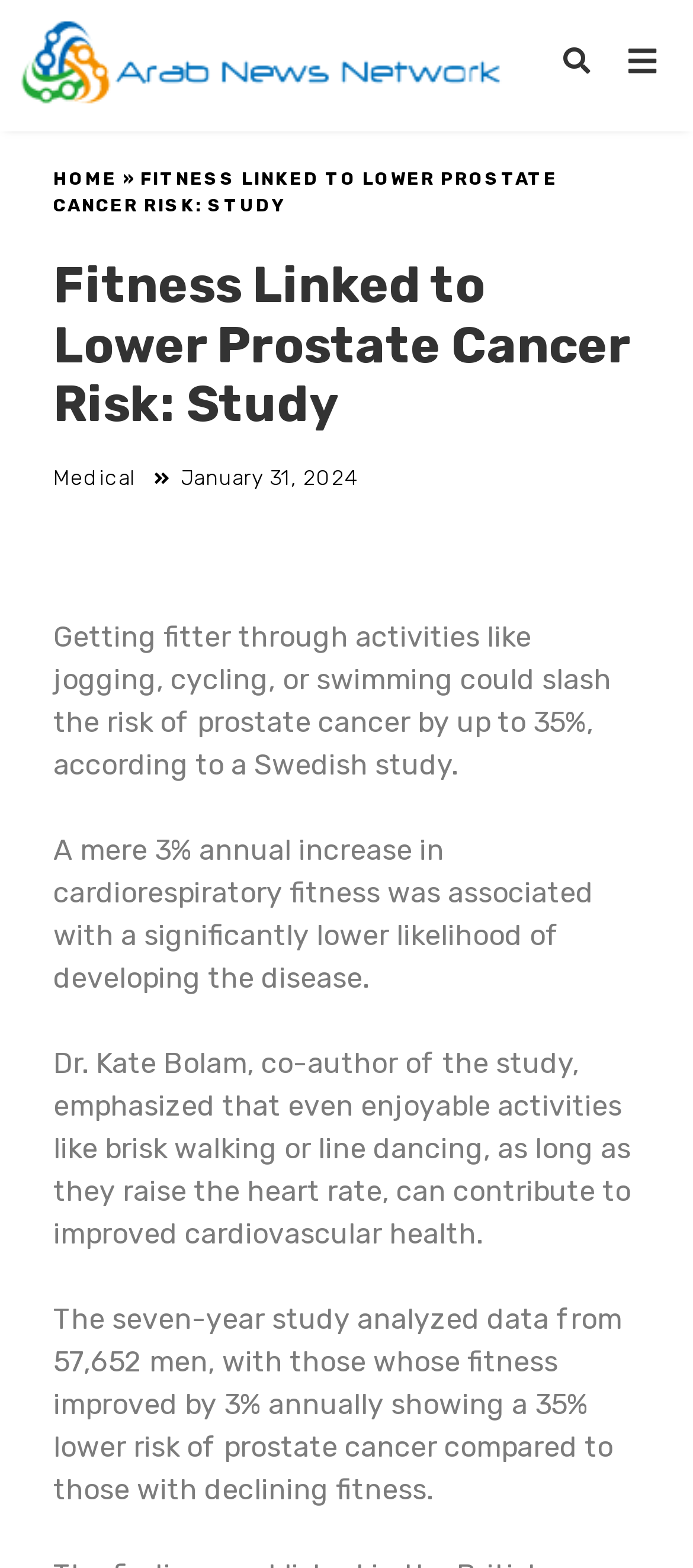What is the annual increase in cardiorespiratory fitness associated with a lower likelihood of developing prostate cancer?
Using the details shown in the screenshot, provide a comprehensive answer to the question.

The annual increase in cardiorespiratory fitness associated with a lower likelihood of developing prostate cancer is 3%, which is mentioned in the text 'A mere 3% annual increase in cardiorespiratory fitness was associated with a significantly lower likelihood of developing the disease.'